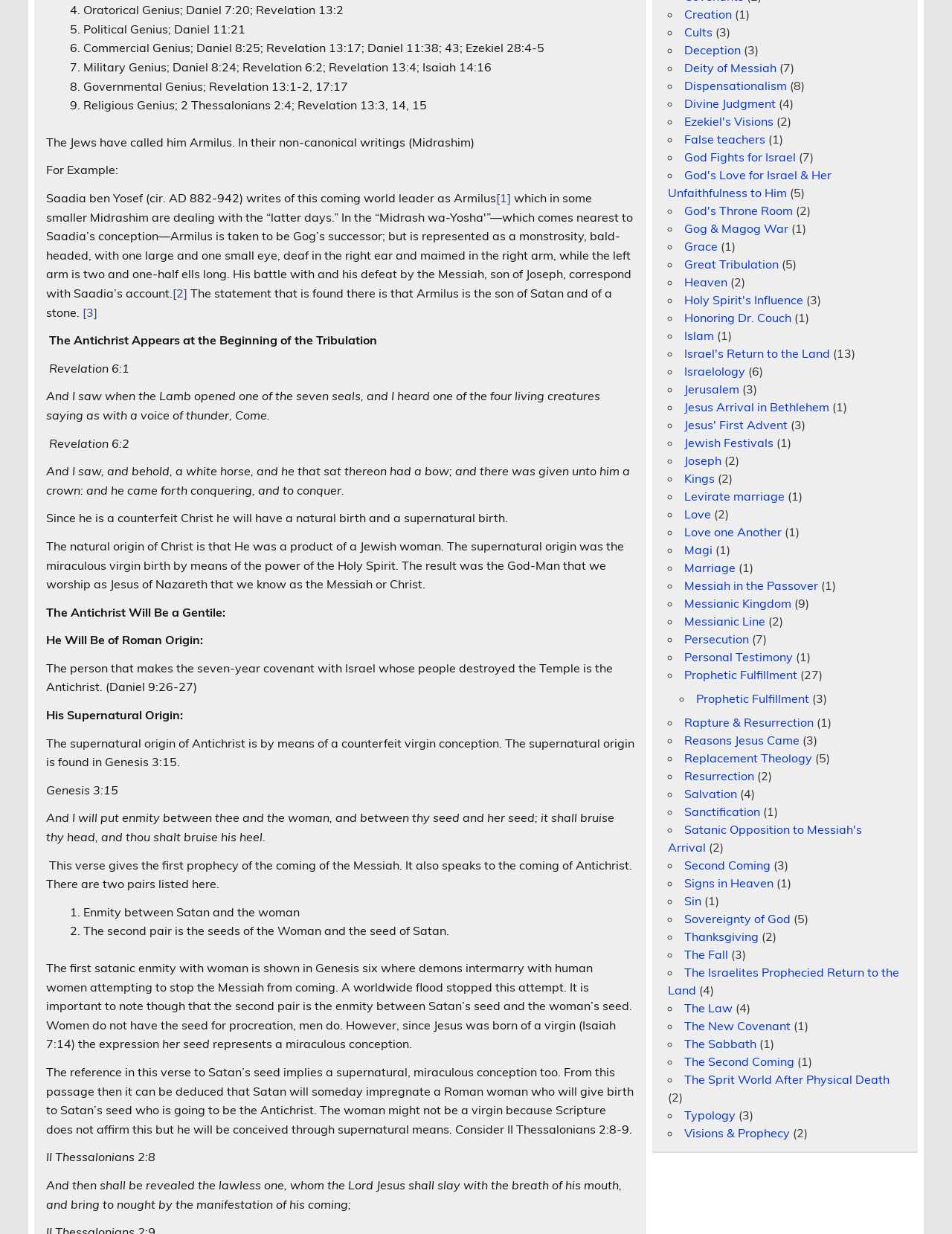What is the enmity between in Genesis 3:15?
Please provide a comprehensive and detailed answer to the question.

The question is asking about the enmity between in Genesis 3:15. According to the webpage content, Genesis 3:15 speaks to the coming of the Messiah and the Antichrist, and the enmity between Satan and the woman is one of the pairs mentioned in this verse.